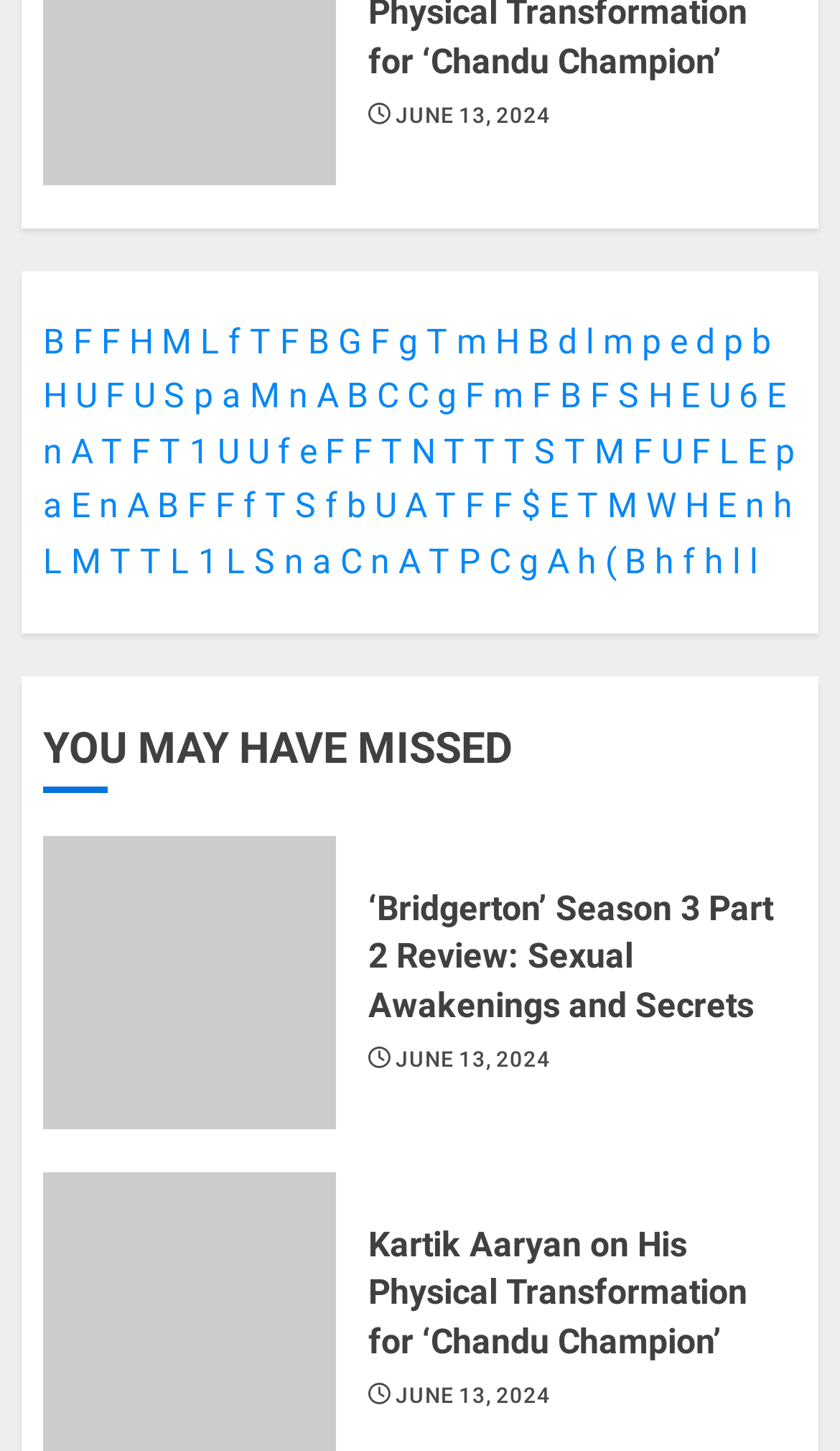Can you determine the bounding box coordinates of the area that needs to be clicked to fulfill the following instruction: "Click on 'S'"?

[0.195, 0.259, 0.221, 0.287]